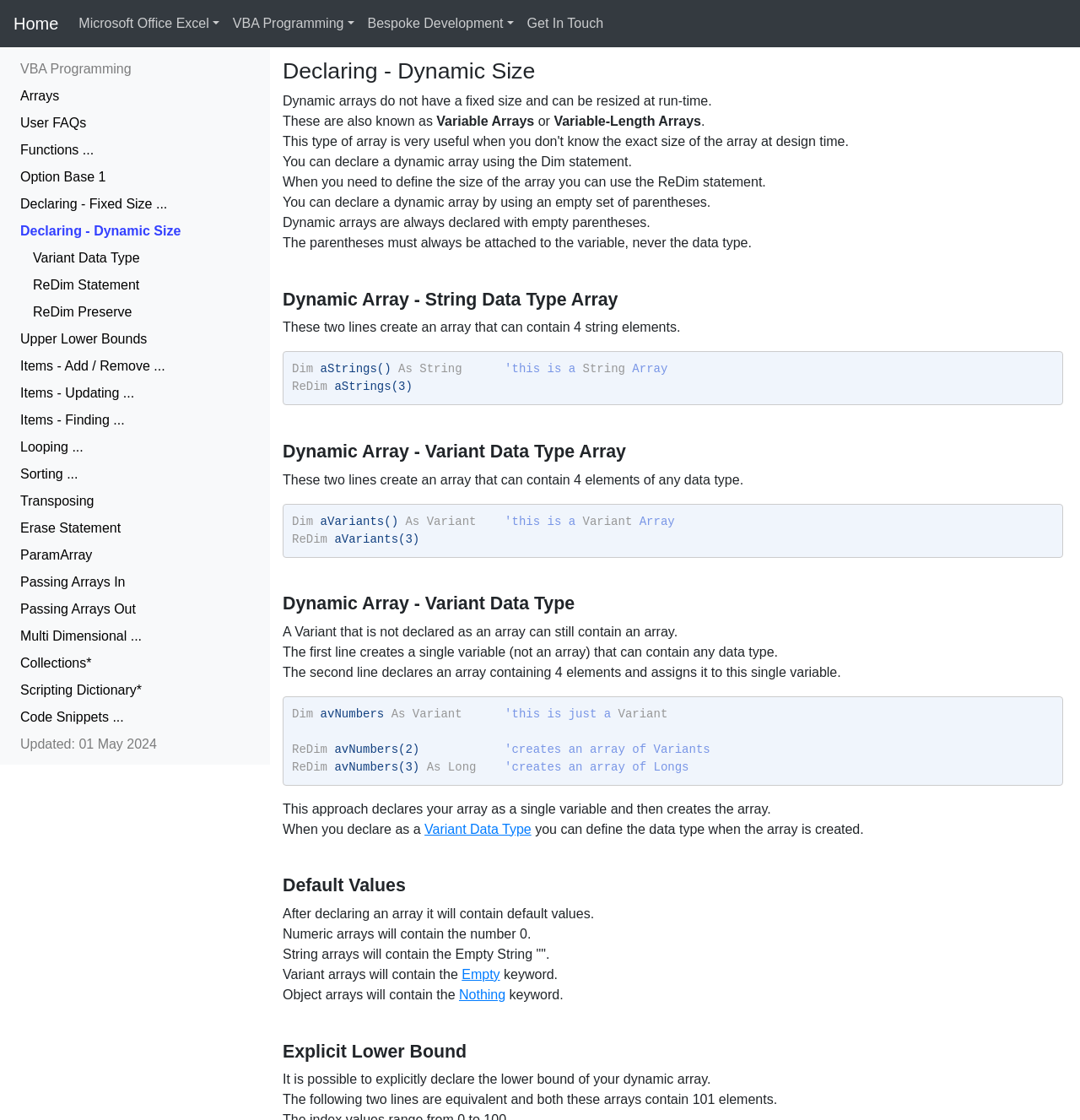How many links are there in the top navigation menu?
Could you answer the question in a detailed manner, providing as much information as possible?

I counted the links in the top navigation menu, and there are 5 links: 'Home', 'Microsoft Office Excel', 'VBA Programming', 'Bespoke Development', and 'Get In Touch'.